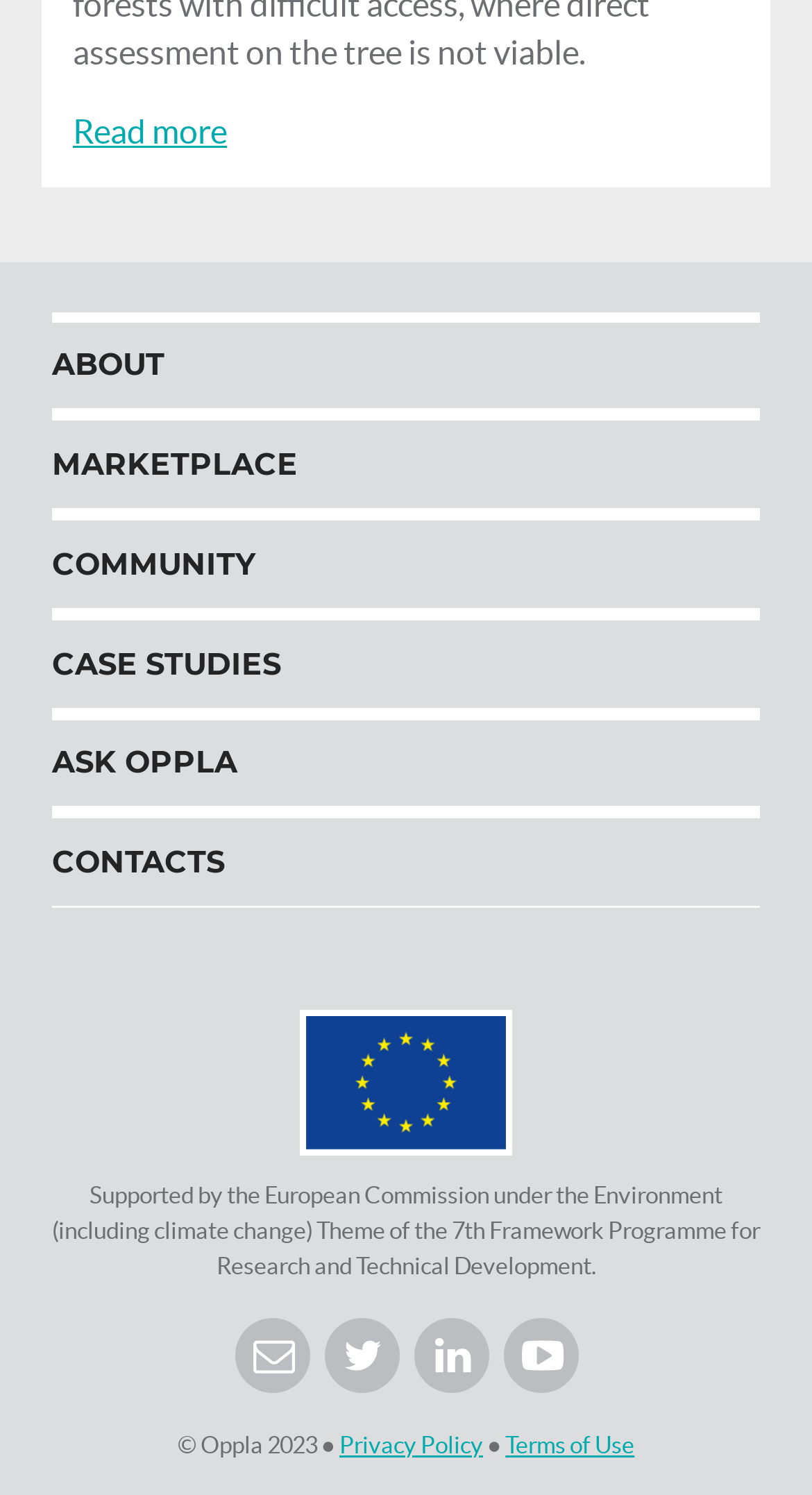Refer to the image and answer the question with as much detail as possible: What is the theme of the 7th Framework Programme for Research and Technical Development?

I found the answer by analyzing the StaticText element with the description 'Supported by the European Commission under the Environment (including climate change) Theme of the 7th Framework Programme for Research and Technical Development.' which explicitly mentions the theme.